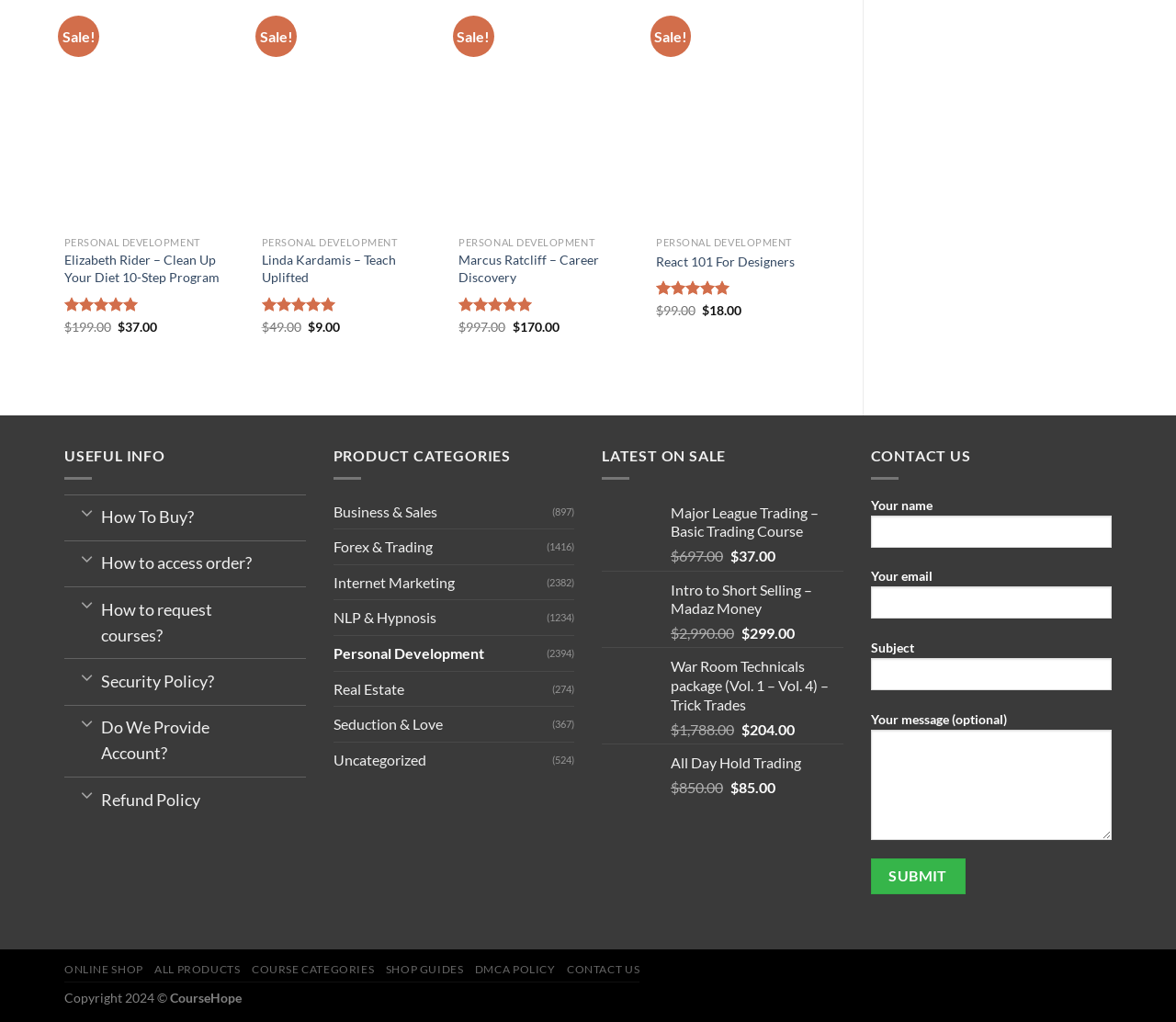Carefully examine the image and provide an in-depth answer to the question: What is the price of the 'React 101 For Designers' product?

I found the price of the 'React 101 For Designers' product by looking at the layout table that contains the link 'React 101 For Designers', which also contains an insertion with a StaticText '$' and another StaticText '18.00', indicating the price of the product.